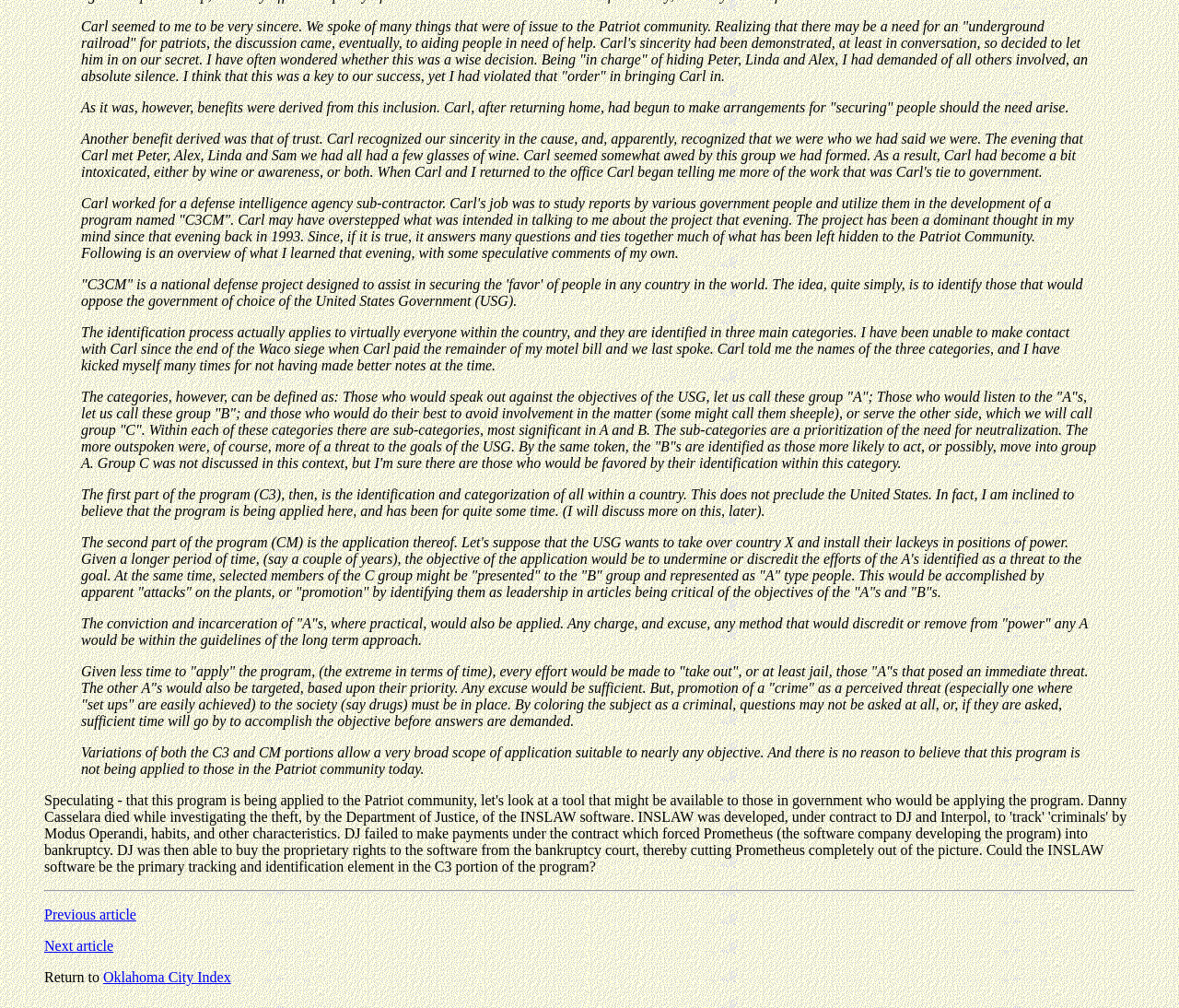Given the description "Next article", provide the bounding box coordinates of the corresponding UI element.

[0.038, 0.931, 0.096, 0.946]